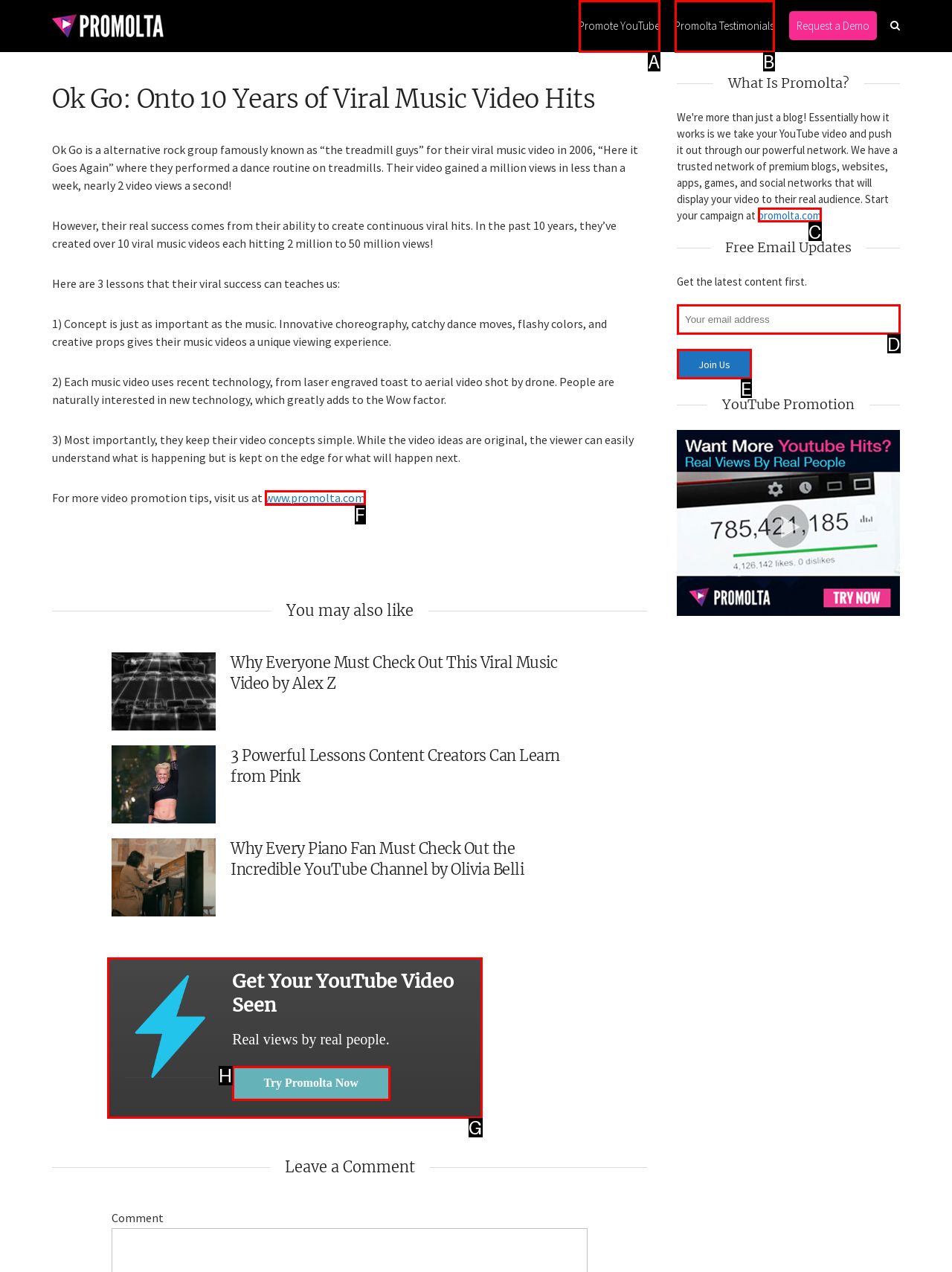Given the description: parent_node: Comment name="author" placeholder="Name *", pick the option that matches best and answer with the corresponding letter directly.

None